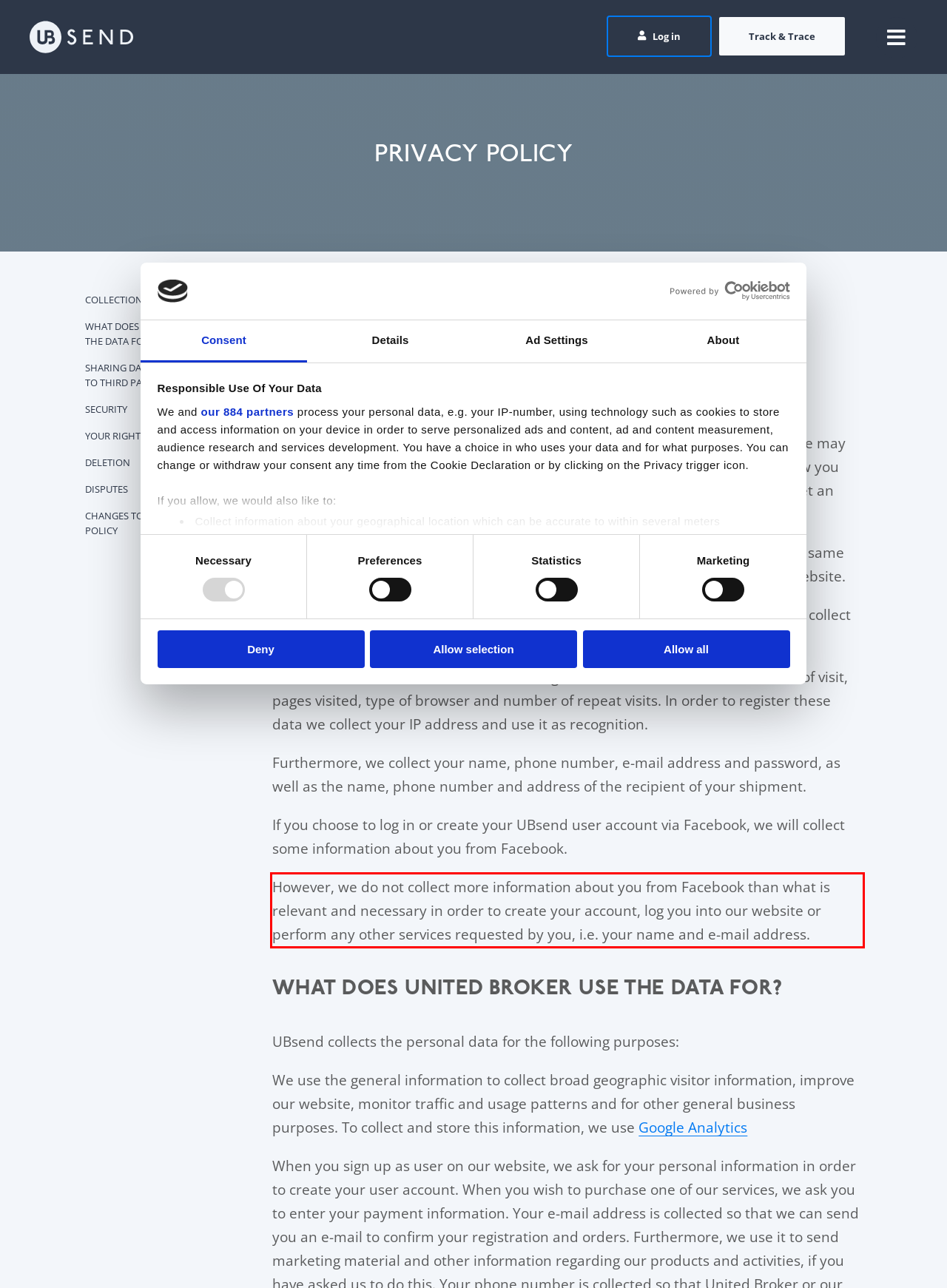Look at the screenshot of the webpage, locate the red rectangle bounding box, and generate the text content that it contains.

However, we do not collect more information about you from Facebook than what is relevant and necessary in order to create your account, log you into our website or perform any other services requested by you, i.e. your name and e-mail address.